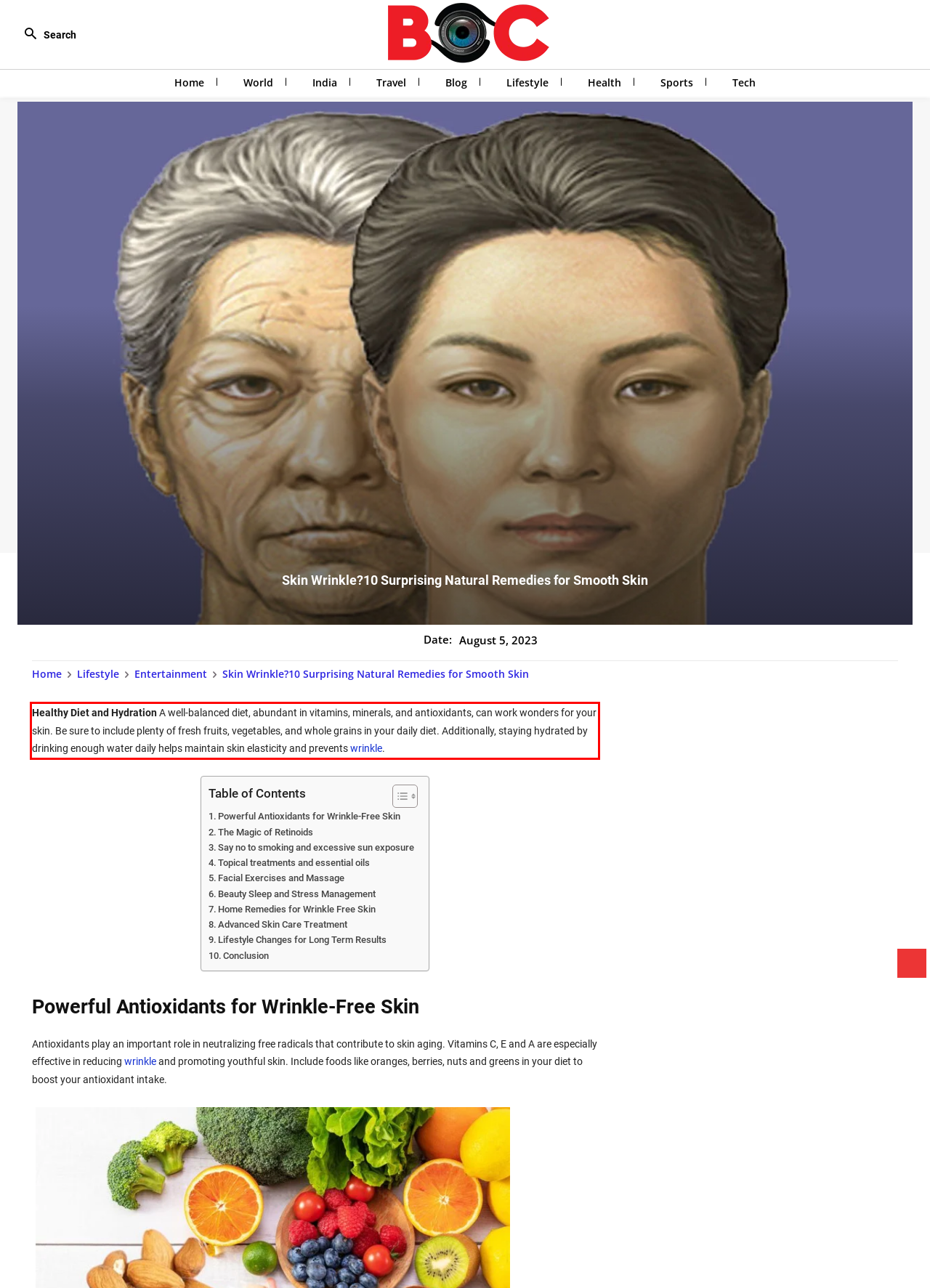Please identify and extract the text content from the UI element encased in a red bounding box on the provided webpage screenshot.

Healthy Diet and Hydration A well-balanced diet, abundant in vitamins, minerals, and antioxidants, can work wonders for your skin. Be sure to include plenty of fresh fruits, vegetables, and whole grains in your daily diet. Additionally, staying hydrated by drinking enough water daily helps maintain skin elasticity and prevents wrinkle.